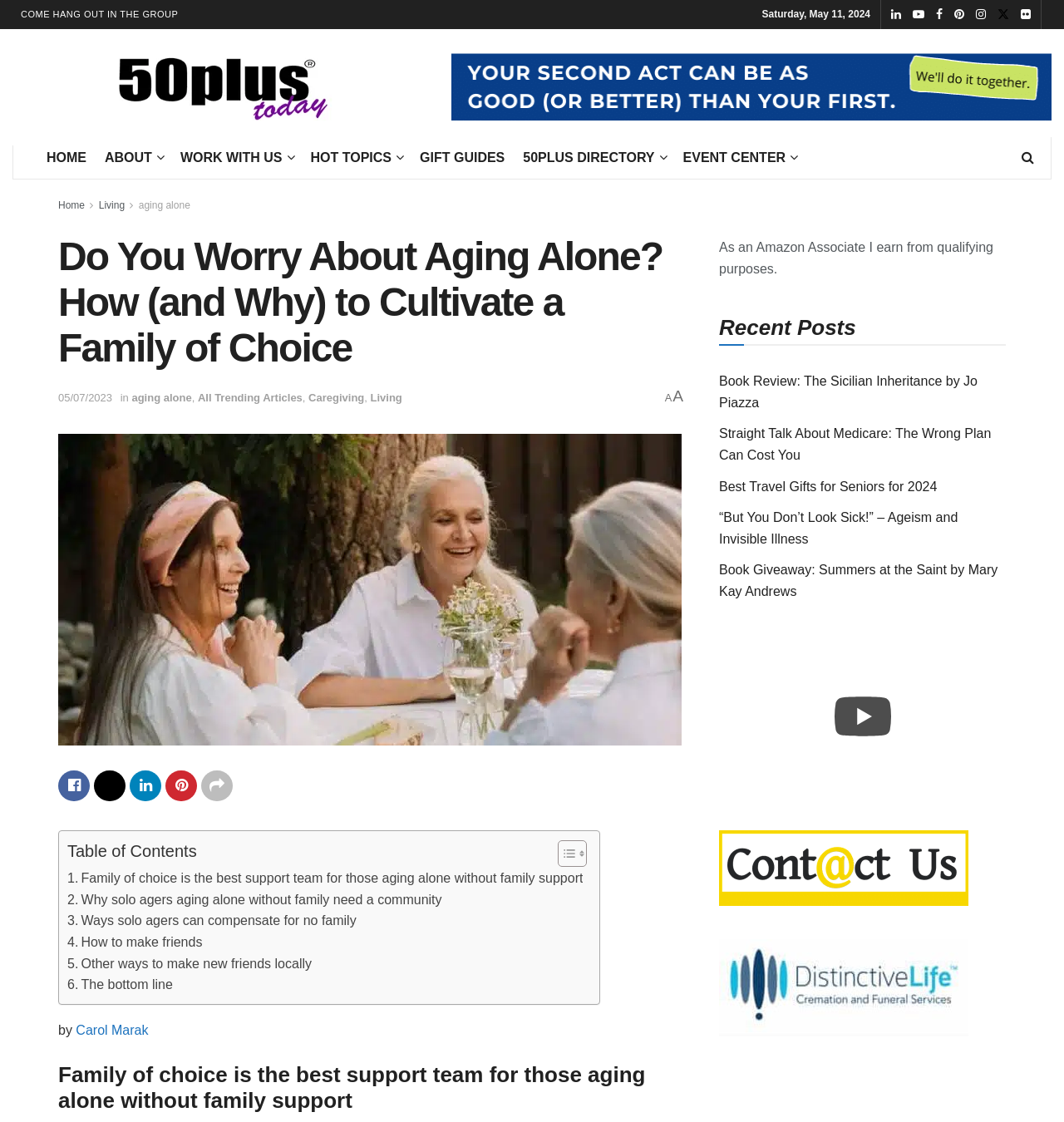Identify and provide the main heading of the webpage.

Do You Worry About Aging Alone? How (and Why) to Cultivate a Family of Choice